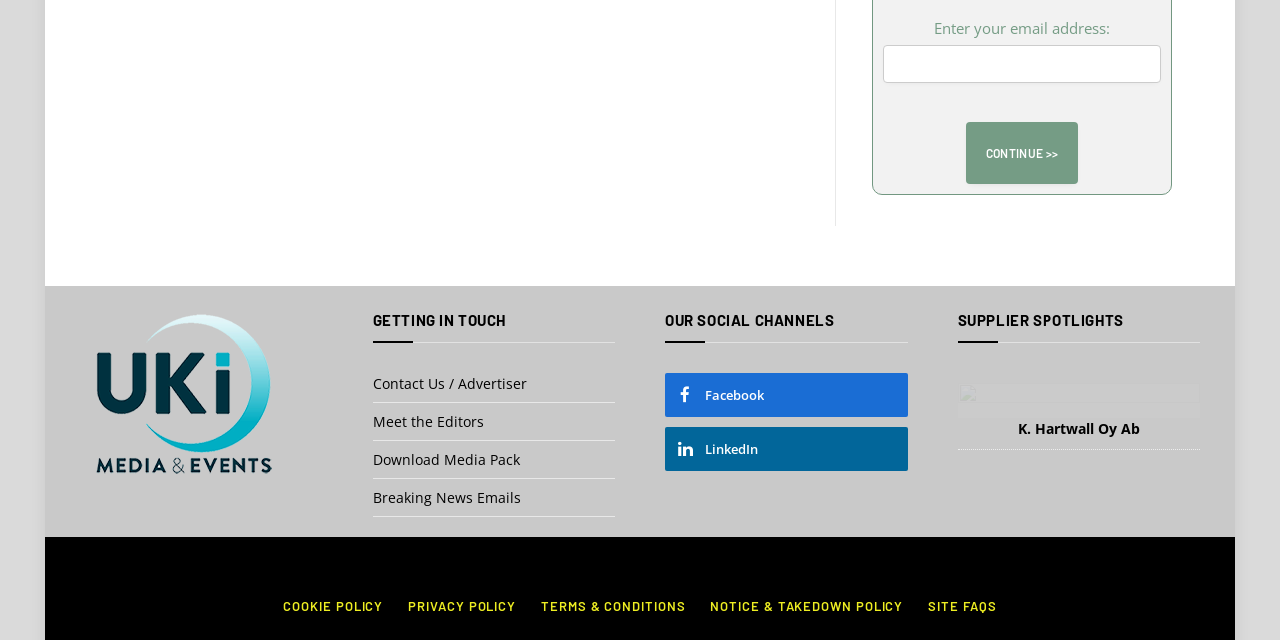Answer this question using a single word or a brief phrase:
What are the social channels listed?

Facebook, LinkedIn